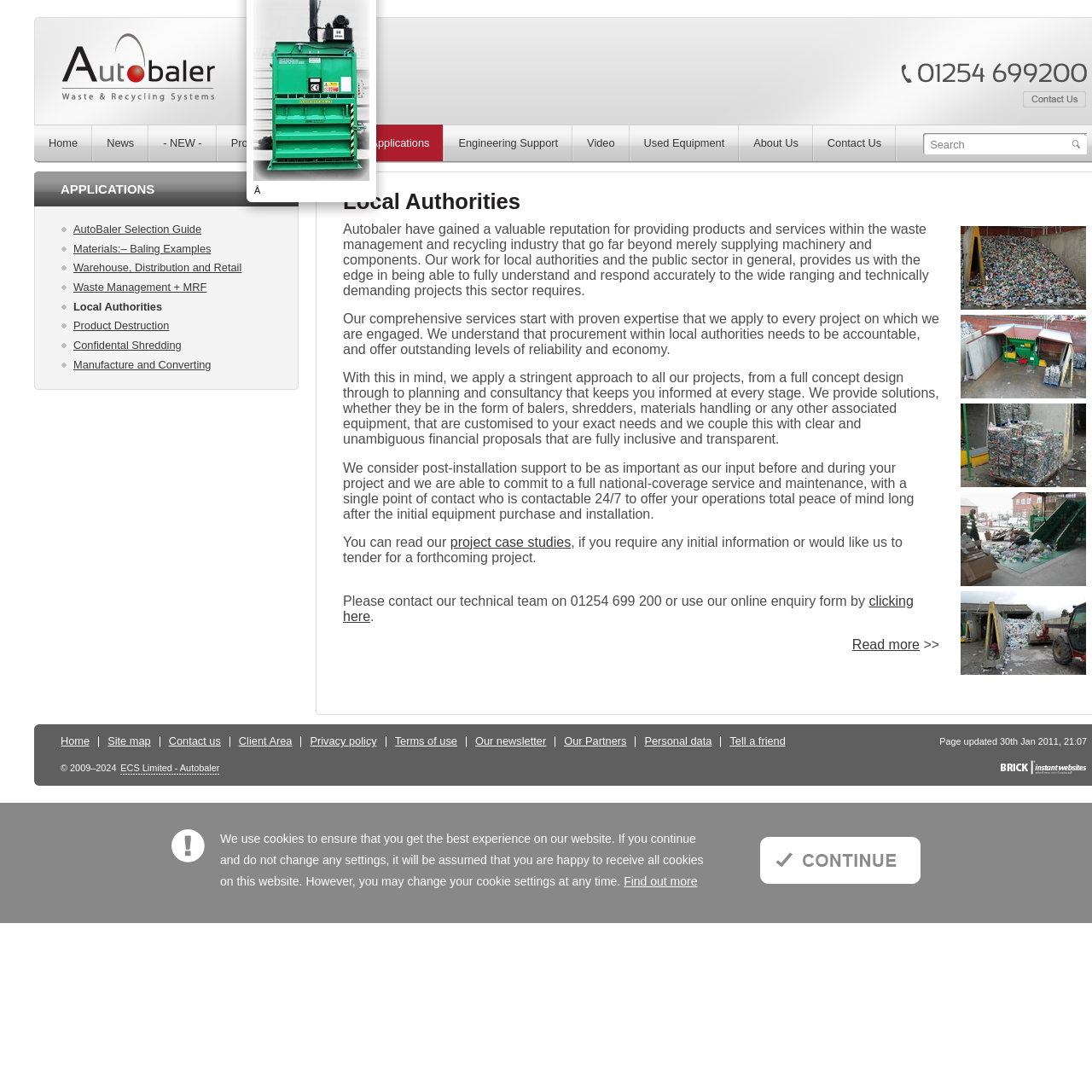Identify the bounding box coordinates for the element that needs to be clicked to fulfill this instruction: "View Applications page.". Provide the coordinates in the format of four float numbers between 0 and 1: [left, top, right, bottom].

[0.327, 0.114, 0.406, 0.149]